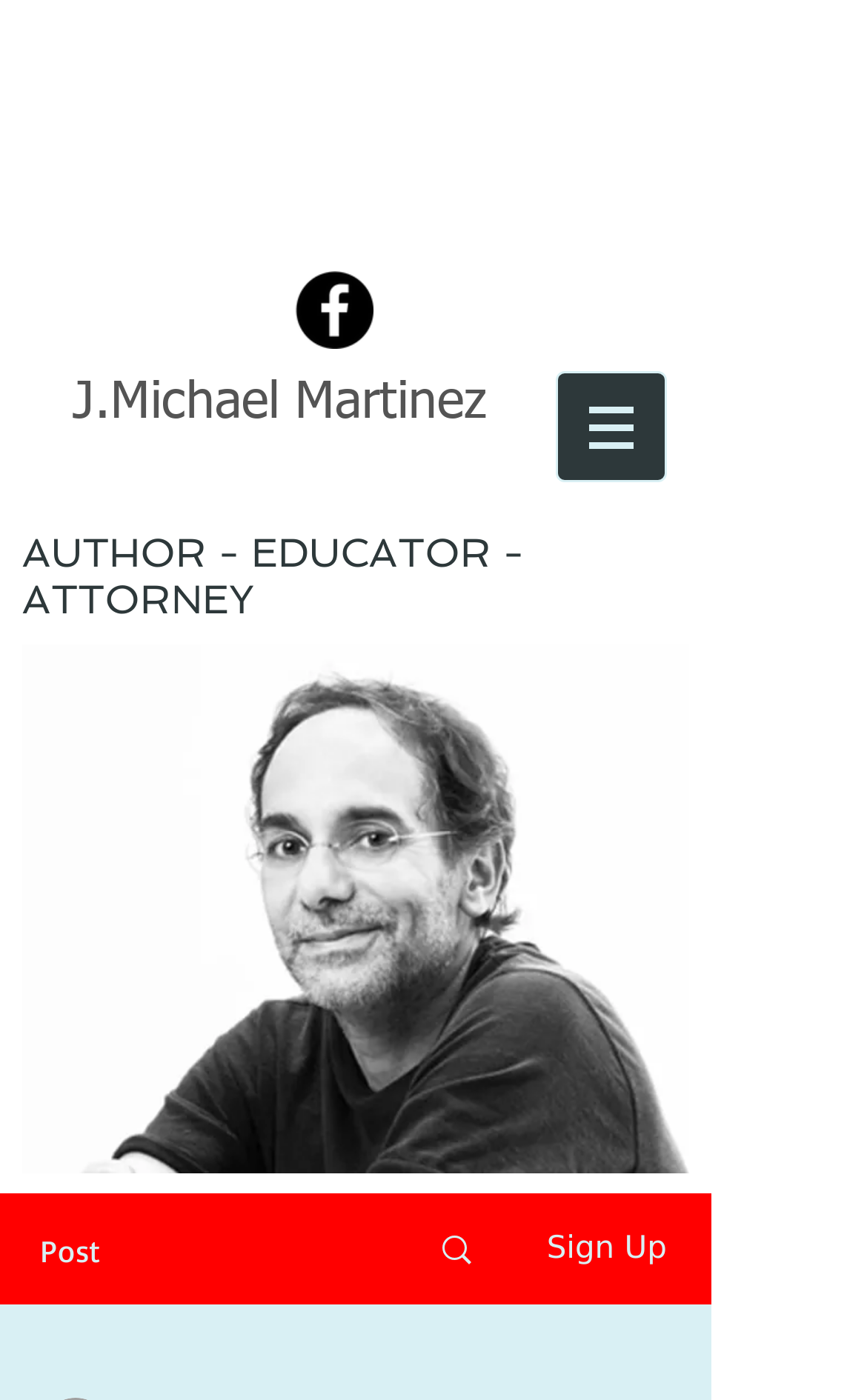Please provide a detailed answer to the question below by examining the image:
What is the profession of the person mentioned?

I inferred this answer by looking at the heading element on the webpage, which explicitly states 'AUTHOR - EDUCATOR - ATTORNEY'. This suggests that the person mentioned, likely Arthur H. Vandenberg, has these professions.